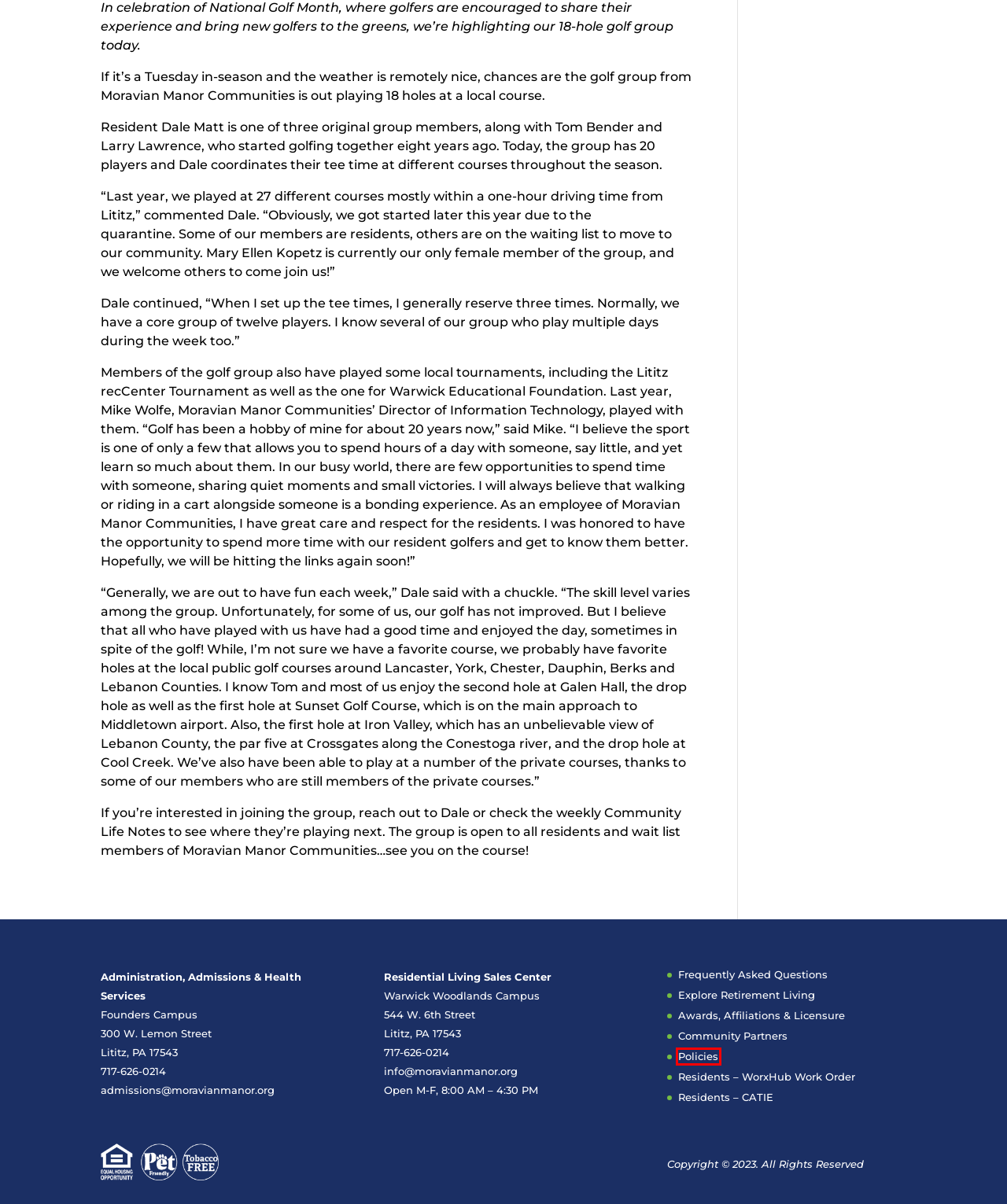You have a screenshot showing a webpage with a red bounding box around a UI element. Choose the webpage description that best matches the new page after clicking the highlighted element. Here are the options:
A. Application Login
B. Planning for Retirement Archives - Moravian Manor Communities
C. Awards, Affiliations, Licensure - Moravian Manor Communities
D. faq - Moravian Manor Communities
E. Blog - Moravian Manor Communities
F. policies - Moravian Manor Communities
G. community partners - Moravian Manor Communities
H. Explore Retirement Living - Moravian Manor Communities

F